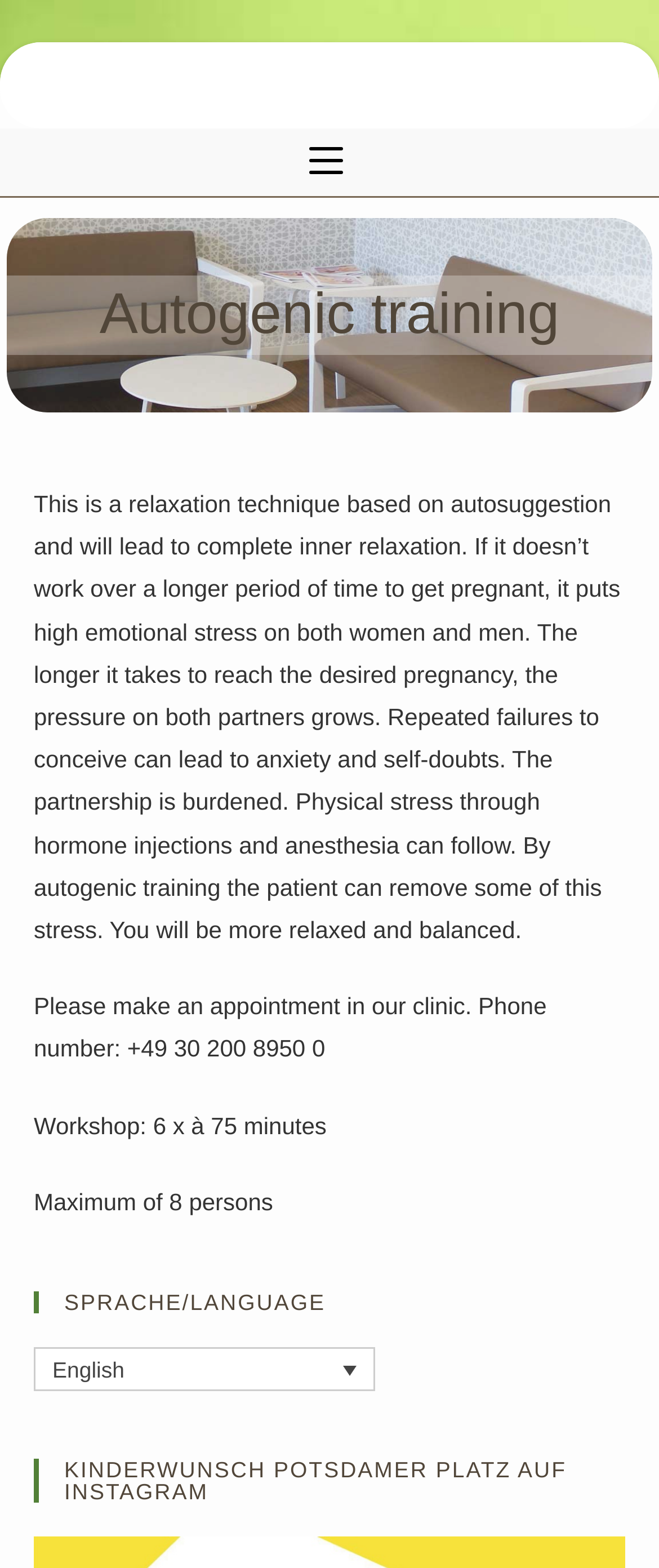What is the purpose of autogenic training?
Please provide a comprehensive and detailed answer to the question.

According to the webpage, autogenic training is a relaxation technique that can help remove stress, especially for those who are trying to get pregnant but are experiencing emotional stress and anxiety due to repeated failures.